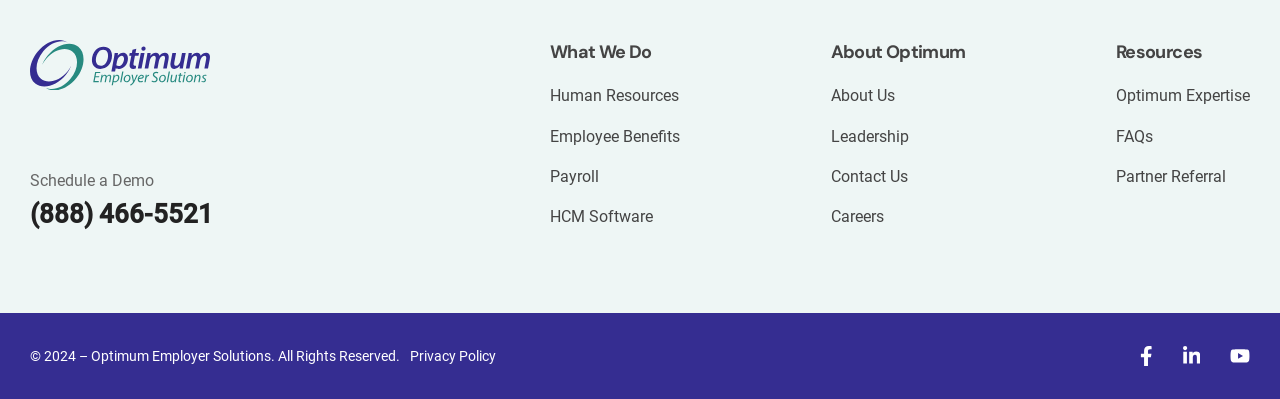How many main sections are there on the webpage?
Answer with a single word or phrase, using the screenshot for reference.

3